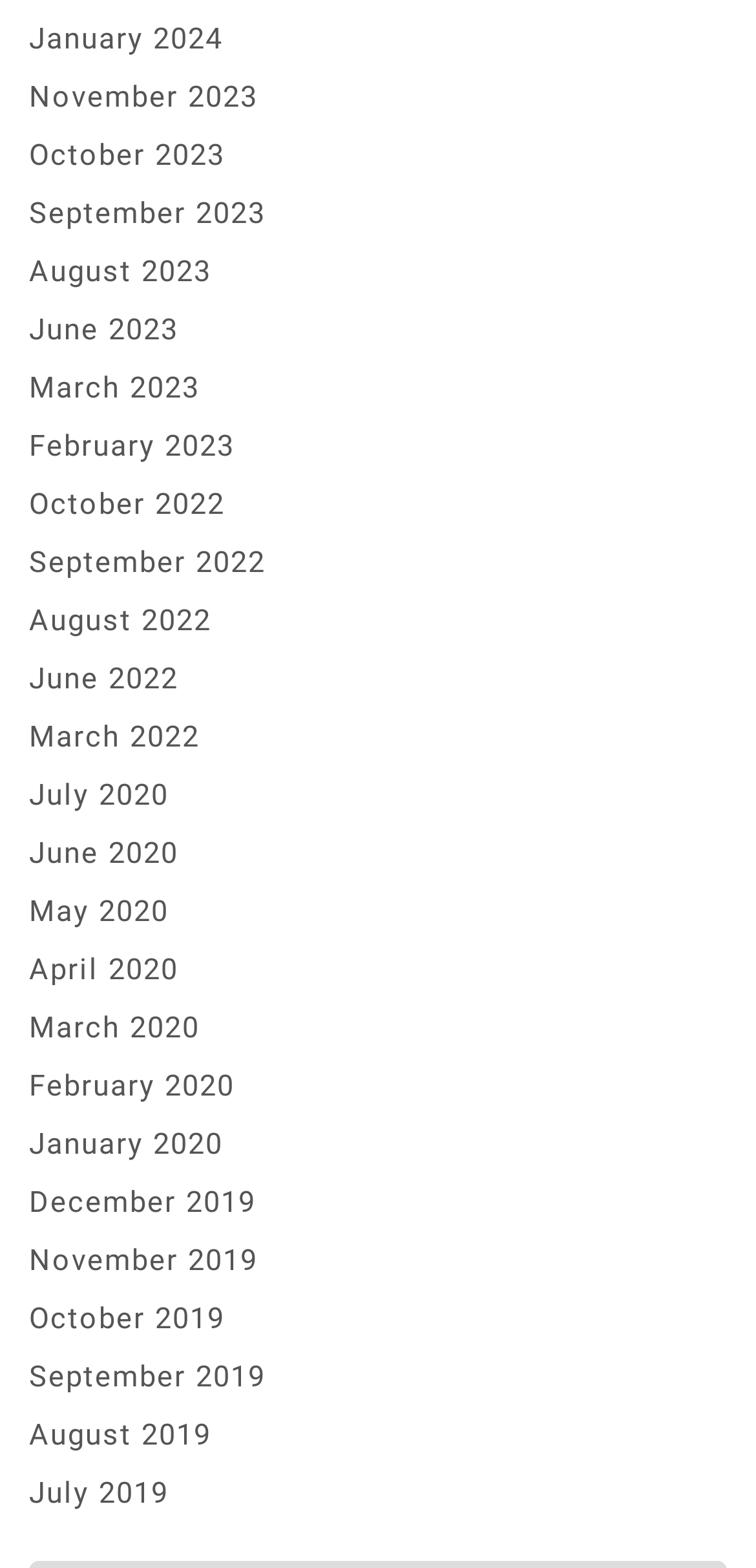Could you locate the bounding box coordinates for the section that should be clicked to accomplish this task: "go to November 2023".

[0.038, 0.051, 0.341, 0.073]